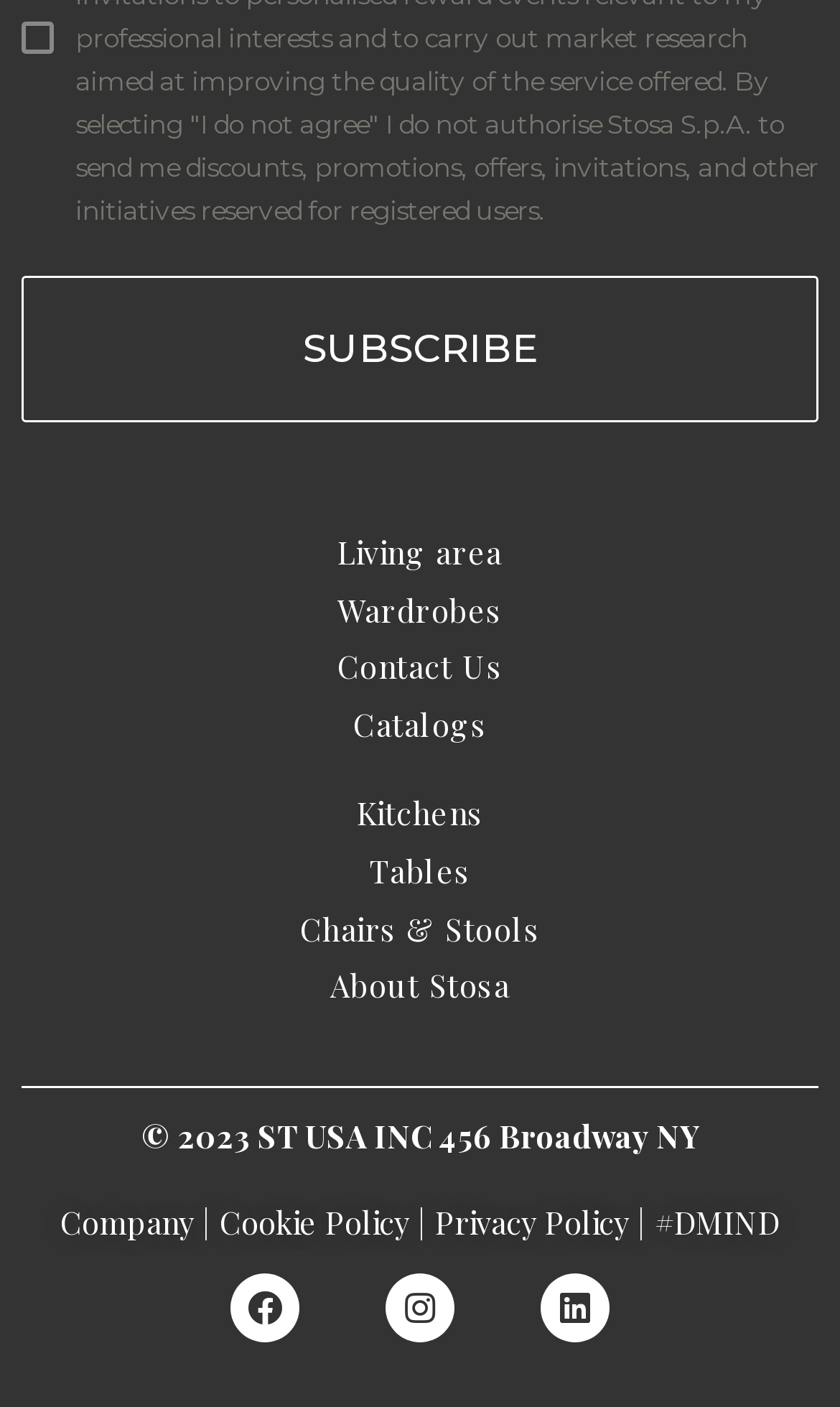Identify the bounding box coordinates of the section that should be clicked to achieve the task described: "Click on Kitchens".

[0.026, 0.563, 0.974, 0.596]